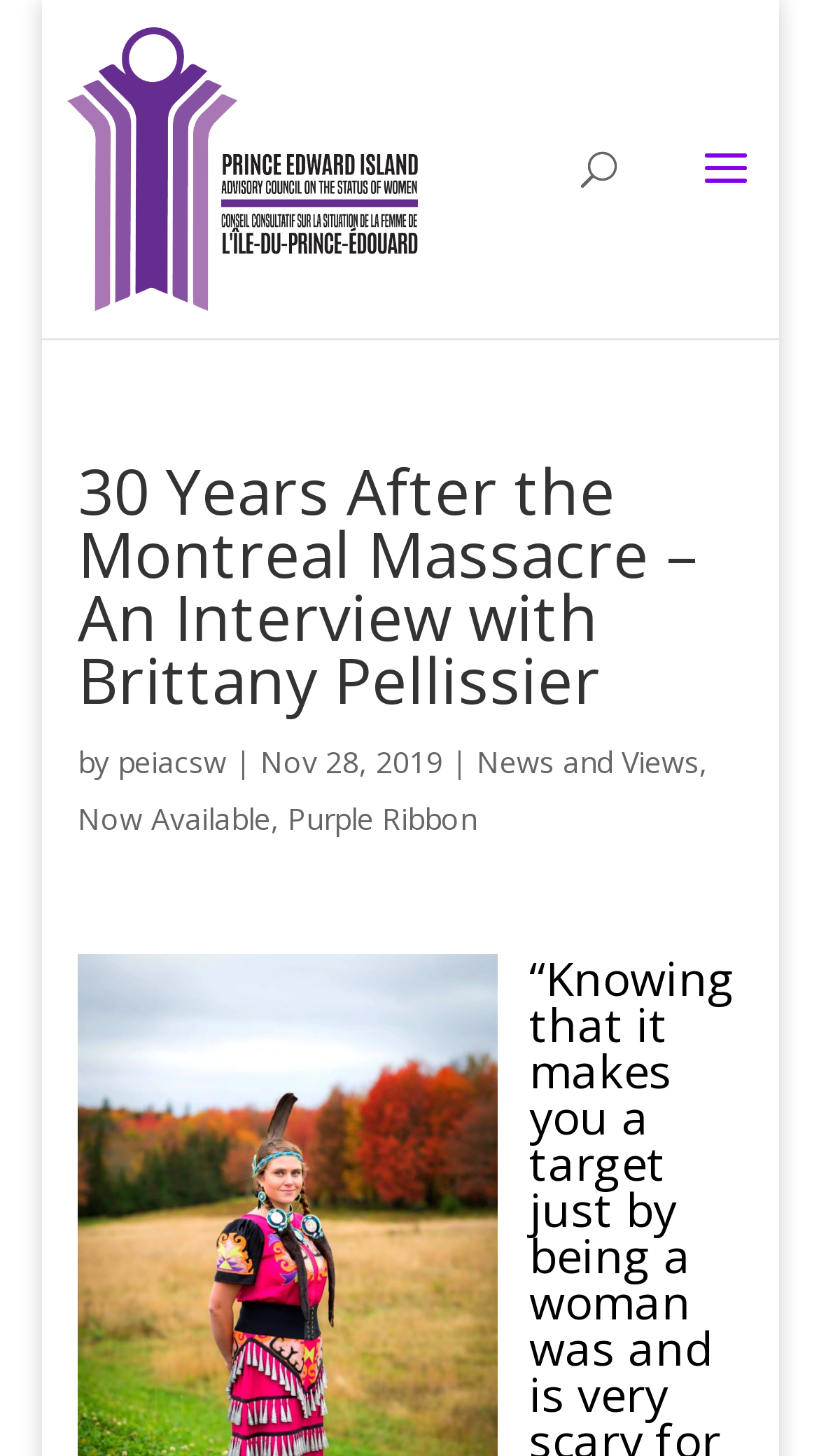Respond to the question below with a single word or phrase:
Who is the person being interviewed?

Brittany Pellissier